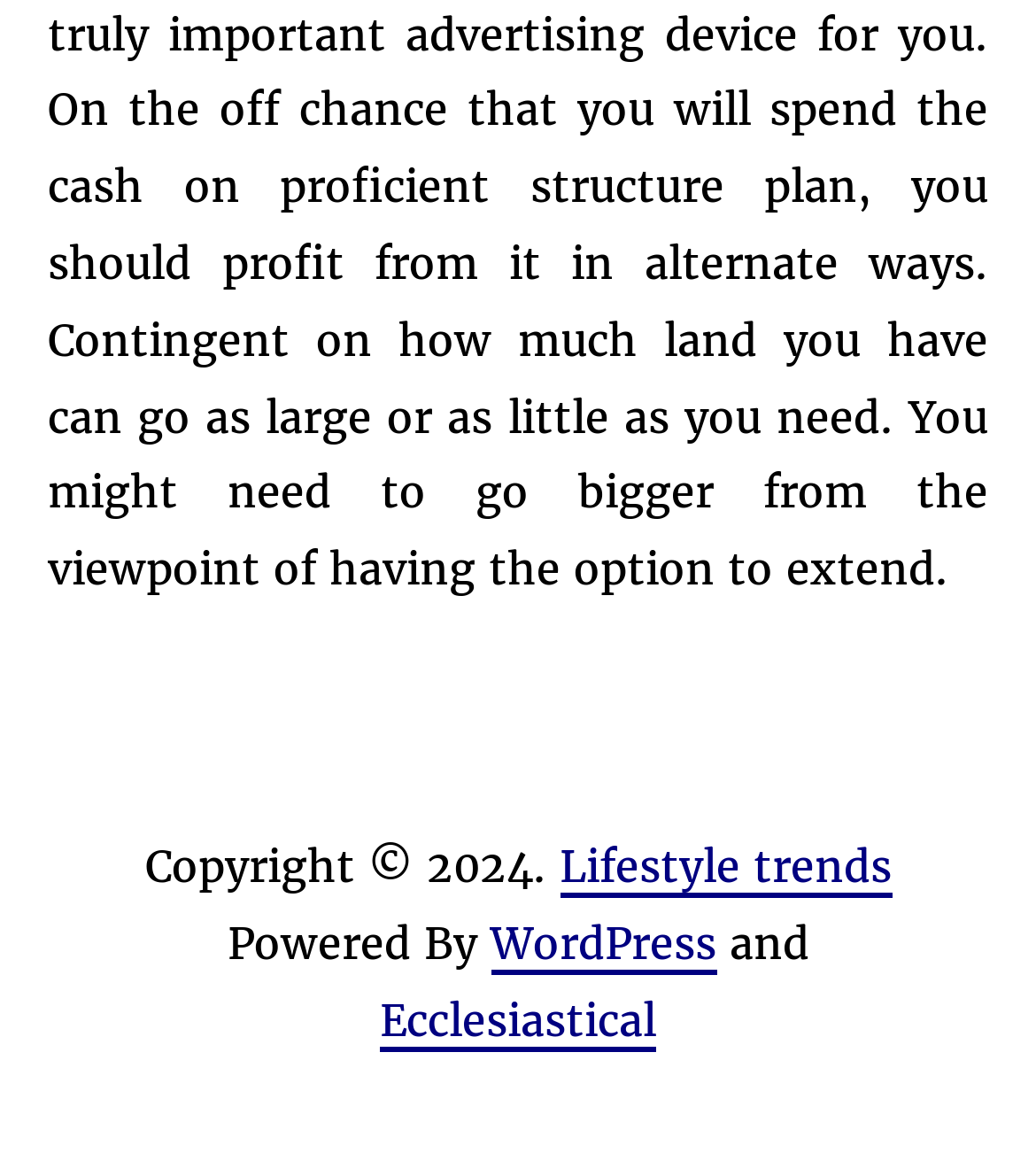How many links are there at the bottom?
Look at the image and answer the question using a single word or phrase.

3